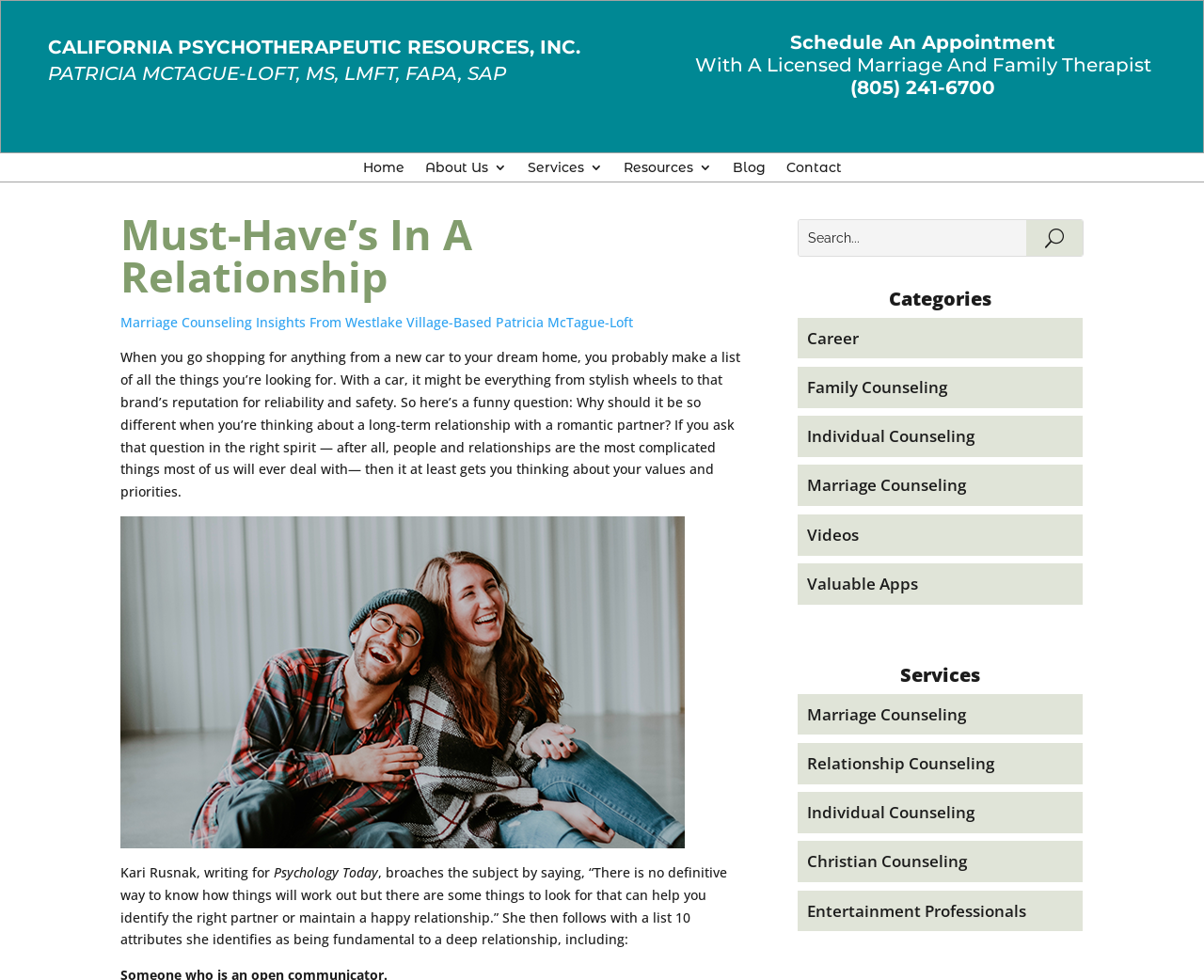Identify the bounding box coordinates for the UI element described as follows: "name="s" placeholder="Search..."". Ensure the coordinates are four float numbers between 0 and 1, formatted as [left, top, right, bottom].

[0.663, 0.224, 0.856, 0.261]